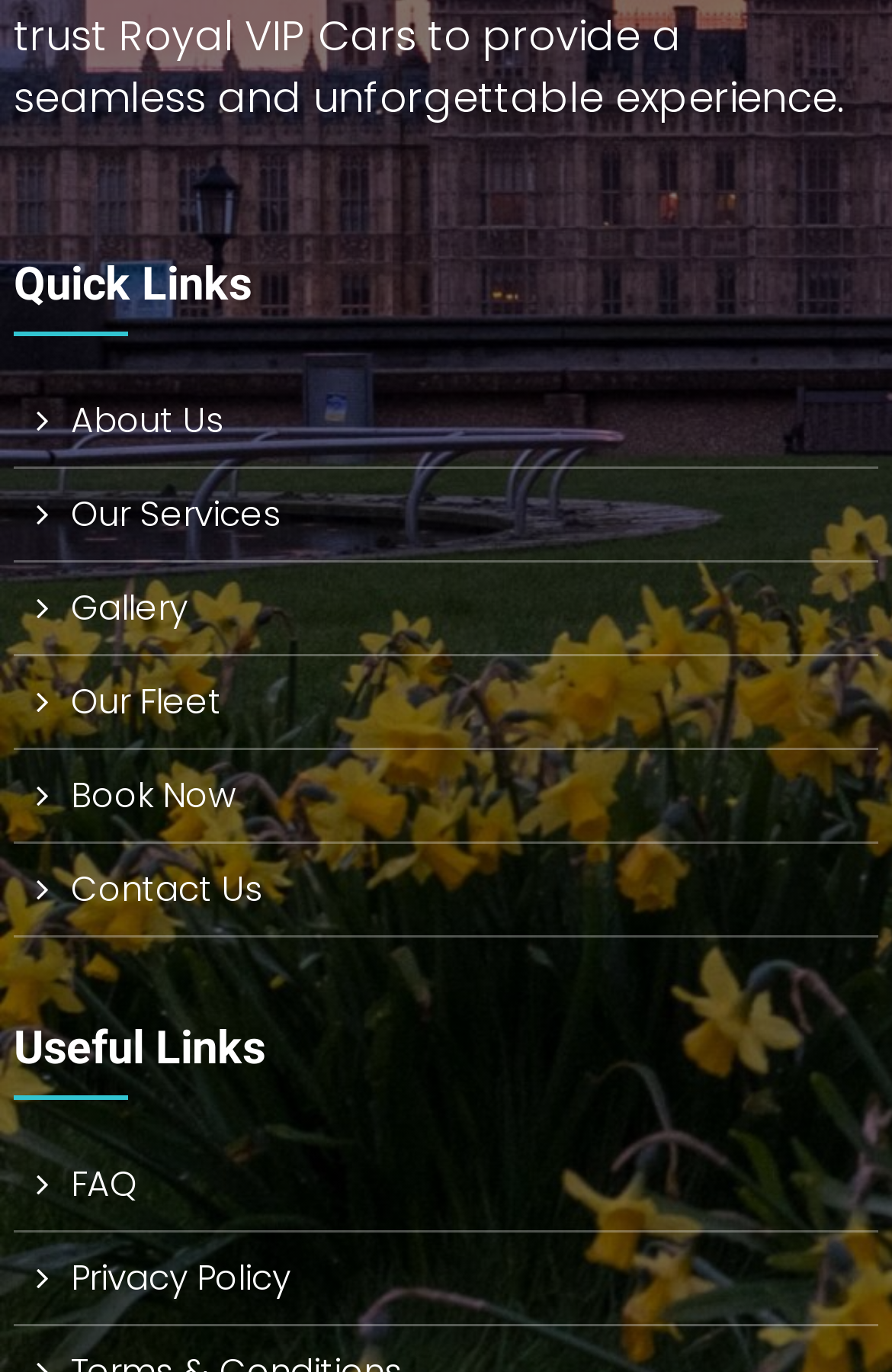Please pinpoint the bounding box coordinates for the region I should click to adhere to this instruction: "Browse the Gallery".

[0.079, 0.426, 0.21, 0.461]